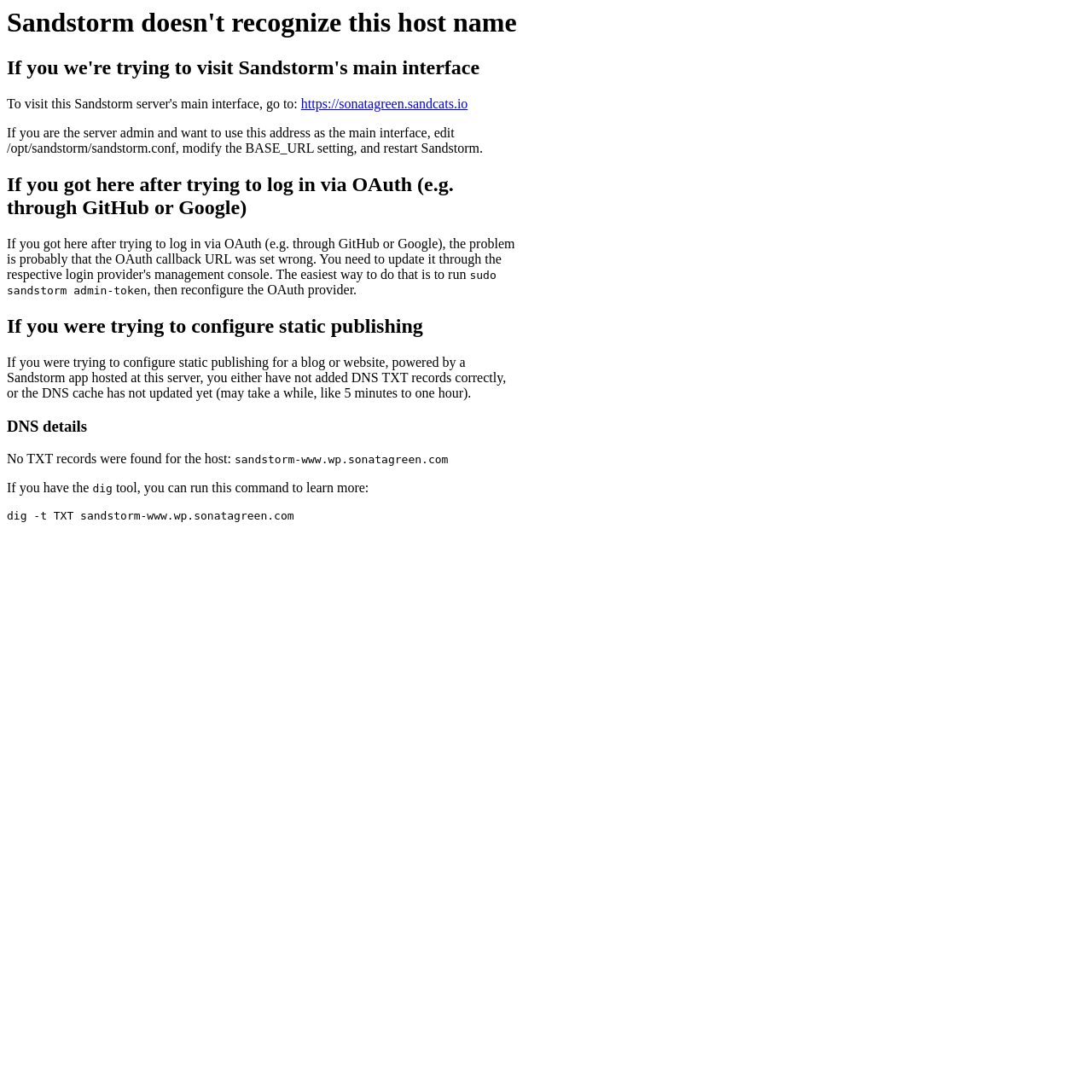What is the URL mentioned on the webpage?
Kindly offer a detailed explanation using the data available in the image.

The webpage mentions a URL, which is 'https://sonatagreen.sandcats.io'. This is stated in the link element with ID 19.